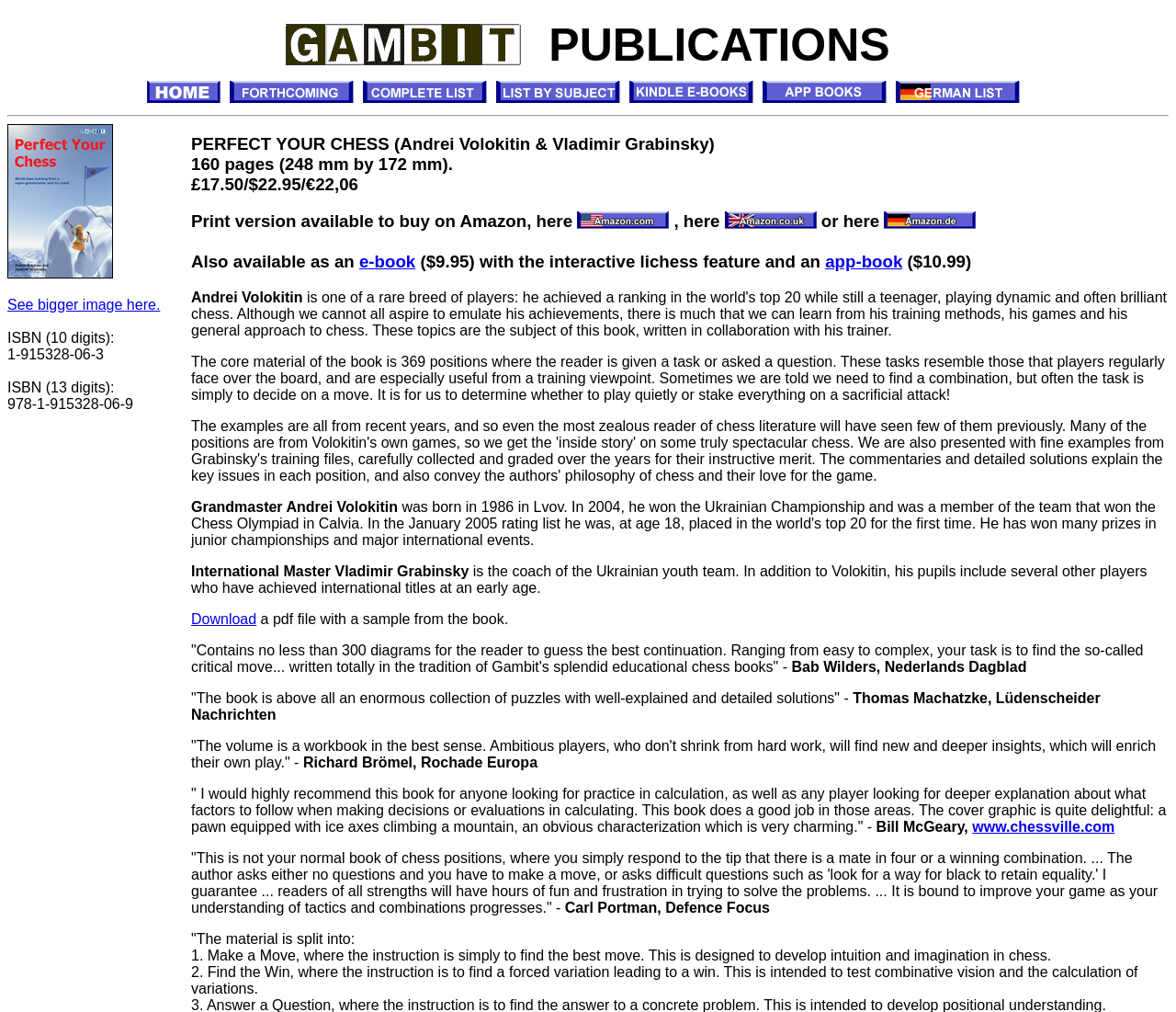Please identify the bounding box coordinates for the region that you need to click to follow this instruction: "Visit the website www.chessville.com".

[0.827, 0.809, 0.948, 0.825]